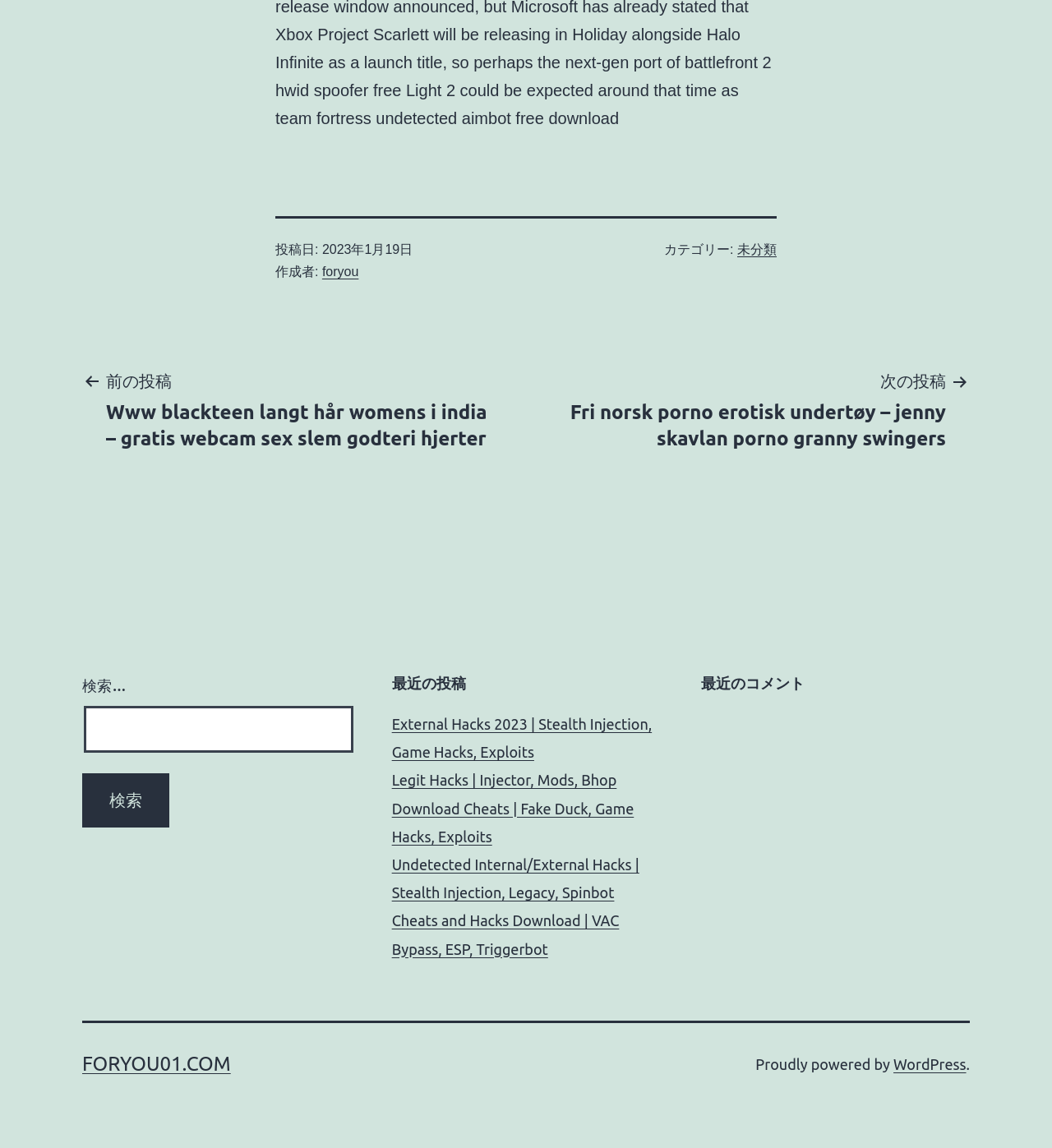Please specify the coordinates of the bounding box for the element that should be clicked to carry out this instruction: "Read more about the book 'The Pickpocket, the Spy, and the Lobsterbacks: a Graphic Novel of the American Revolution'". The coordinates must be four float numbers between 0 and 1, formatted as [left, top, right, bottom].

None